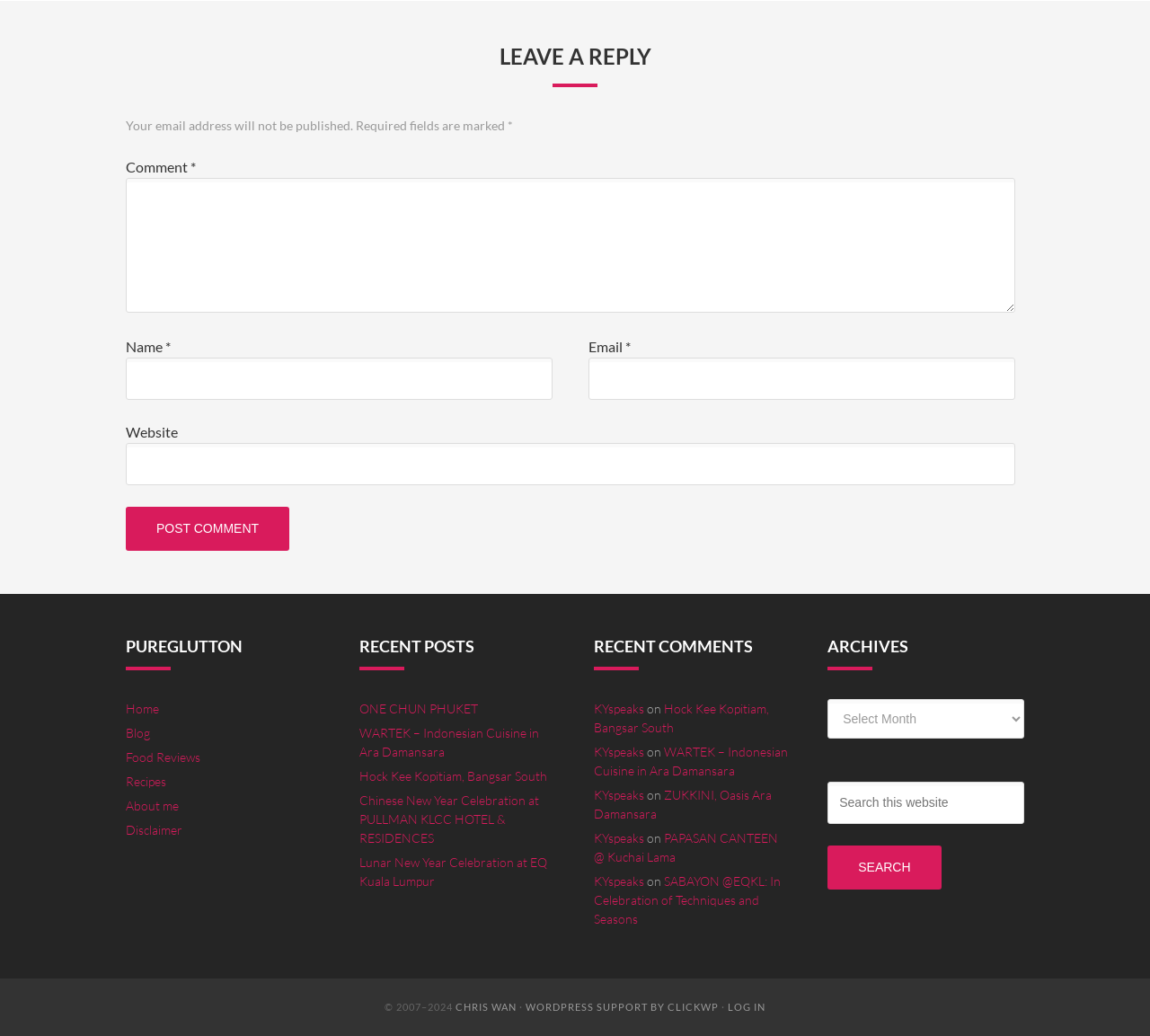Please specify the bounding box coordinates for the clickable region that will help you carry out the instruction: "search this website".

[0.72, 0.754, 0.891, 0.795]